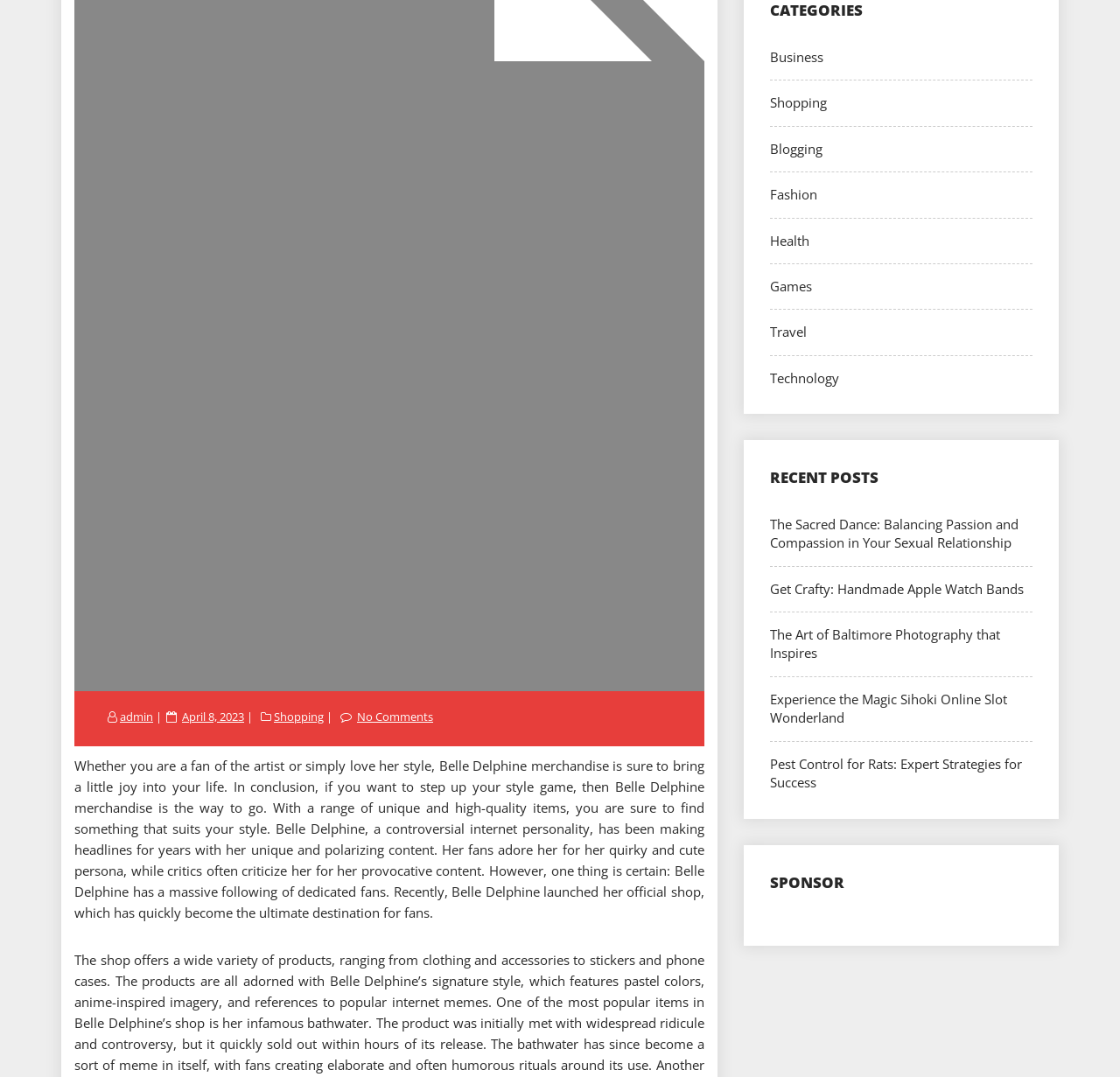Locate the bounding box of the UI element with the following description: "Search".

None